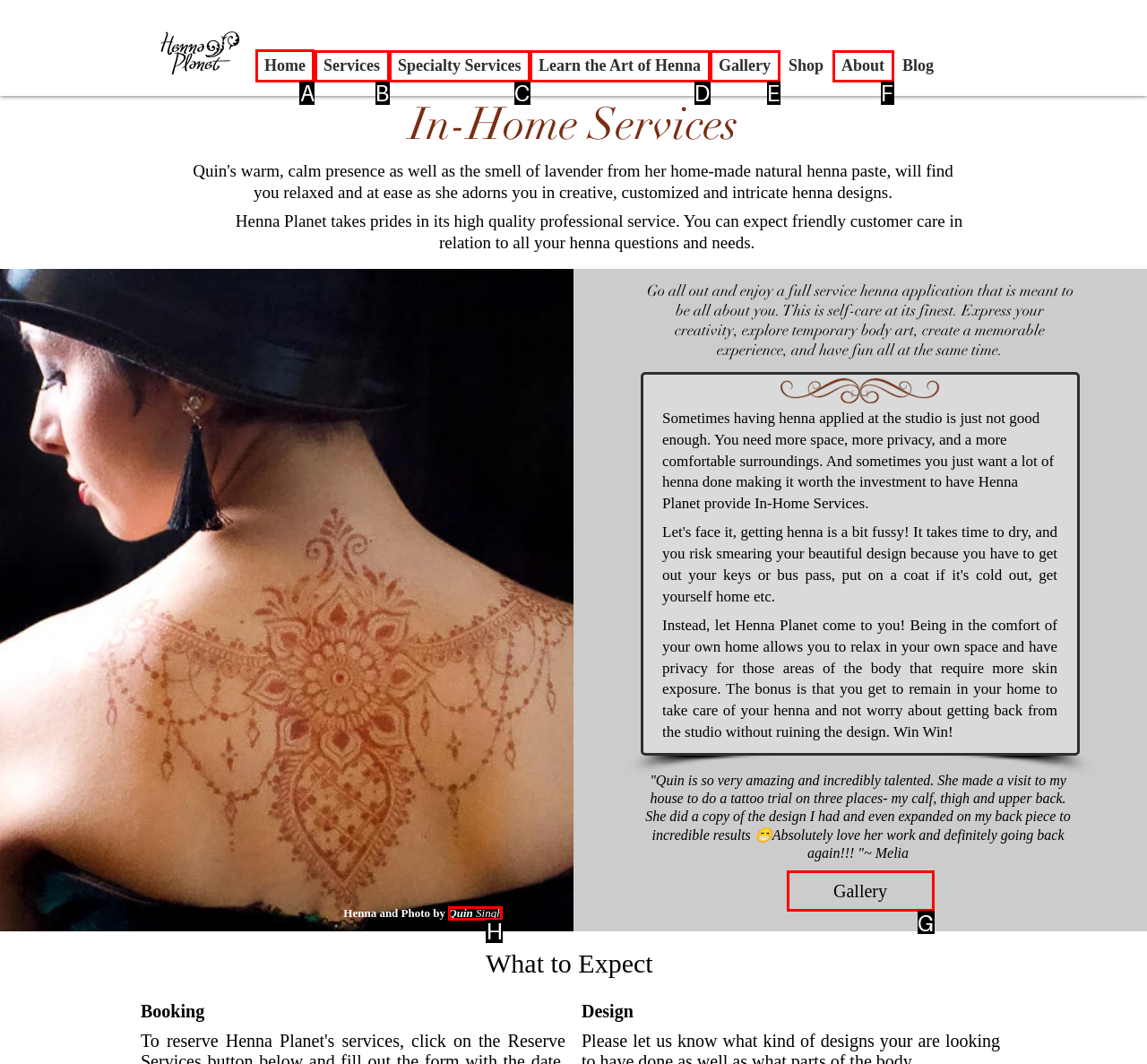Select the HTML element that should be clicked to accomplish the task: Click the 'Home' link Reply with the corresponding letter of the option.

A